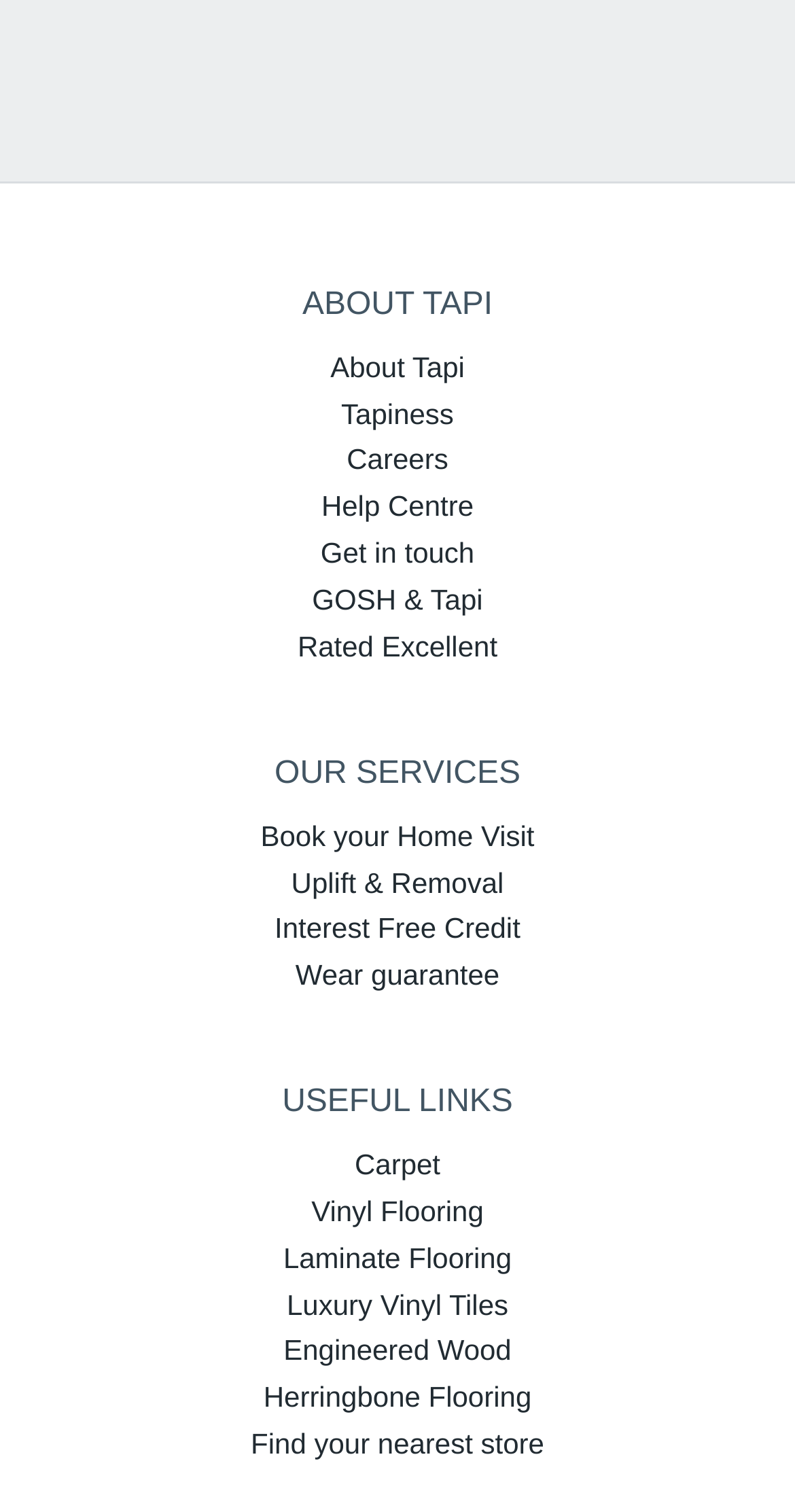Provide a single word or phrase answer to the question: 
What is the first link under 'ABOUT TAPI'?

About Tapi